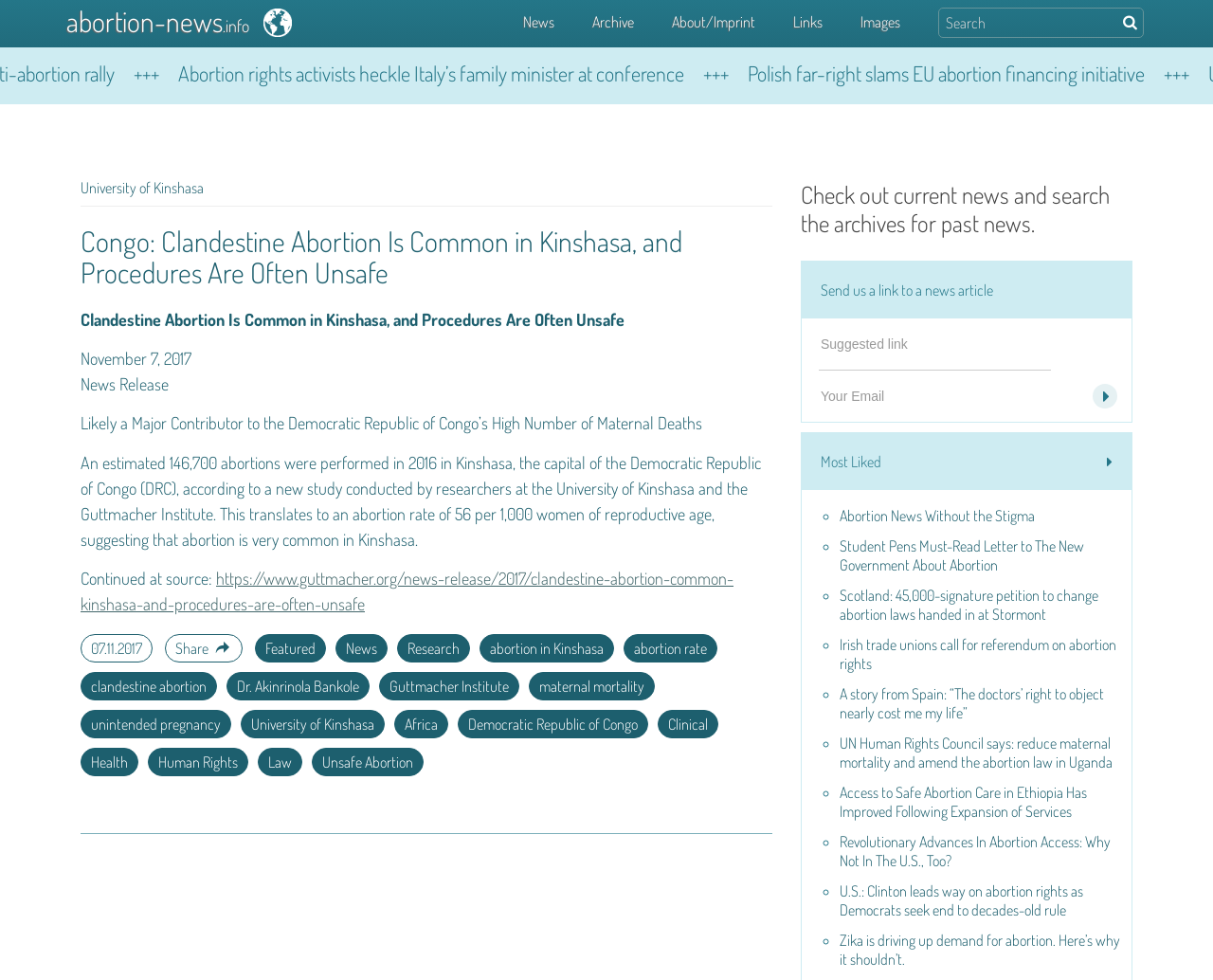Specify the bounding box coordinates of the element's region that should be clicked to achieve the following instruction: "Enter cardholder name". The bounding box coordinates consist of four float numbers between 0 and 1, in the format [left, top, right, bottom].

None